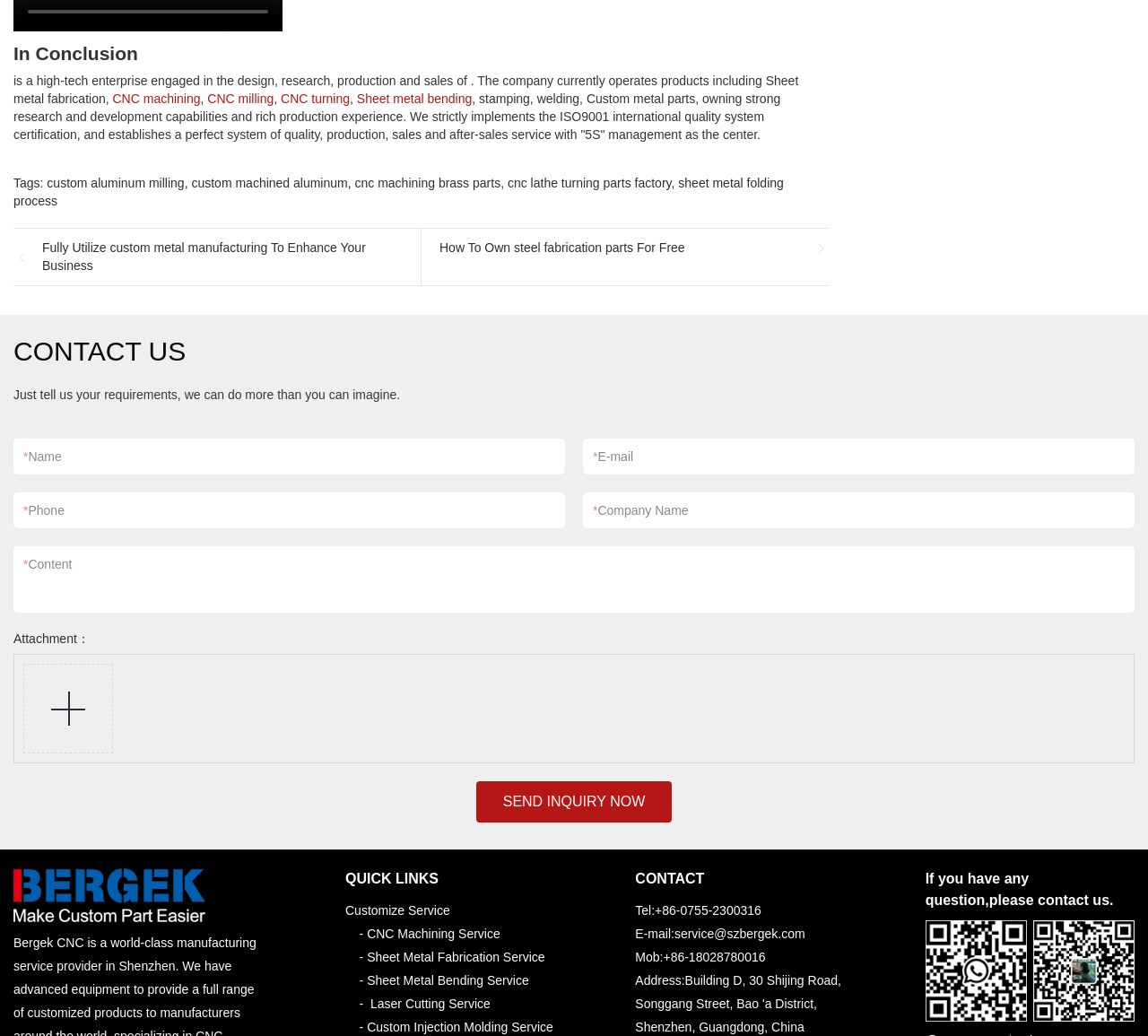Please answer the following question using a single word or phrase: 
How many types of services are listed under QUICK LINKS?

6